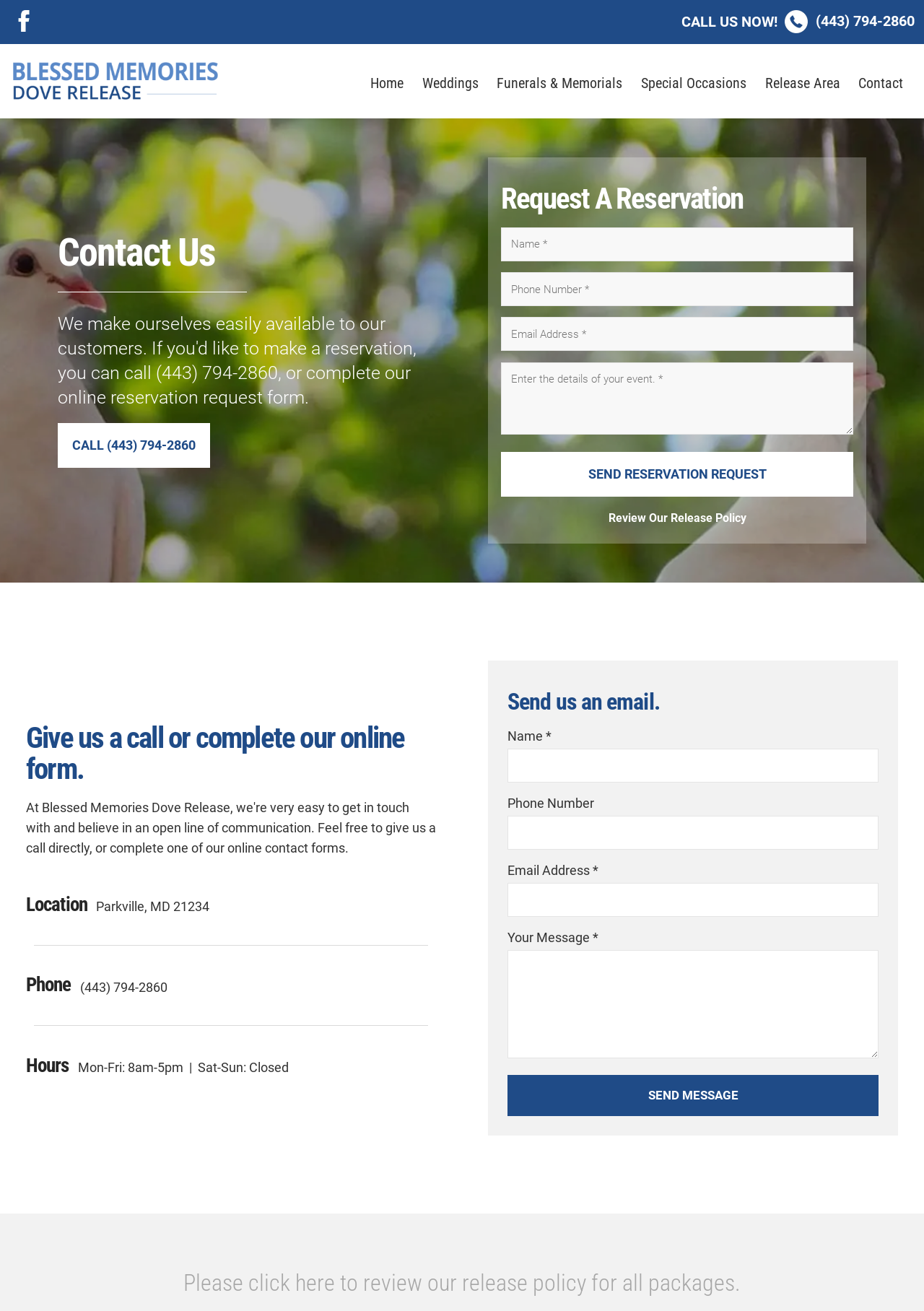What is the purpose of the 'Send Reservation Request' button?
From the details in the image, provide a complete and detailed answer to the question.

I inferred the purpose of the button by looking at its label and the surrounding text fields, which suggest that the user is providing information to make a reservation.